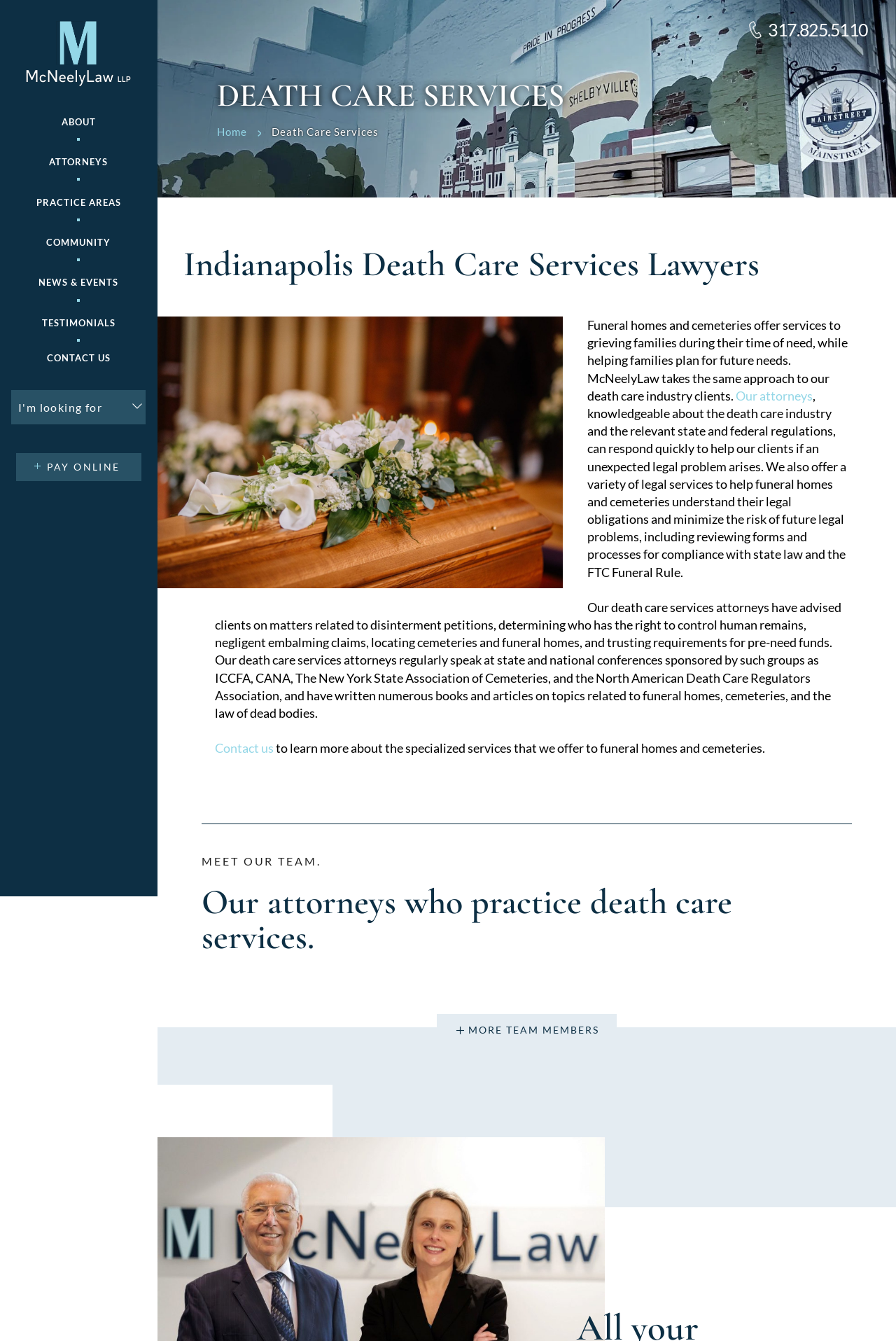Summarize the webpage in an elaborate manner.

The webpage is about McNeelyLaw LLP, a law firm specializing in death care services. At the top, there is a logo of McNeelyLaw LLP, which is also a link. Below the logo, there is a navigation menu with links to different sections of the website, including "ABOUT", "ATTORNEYS", "PRACTICE AREAS", "COMMUNITY", "NEWS & EVENTS", "TESTIMONIALS", and "CONTACT US".

On the left side of the page, there is a heading "DEATH CARE SERVICES" followed by a link to "Home" and a static text "Death Care Services". Below this, there is a heading "Indianapolis Death Care Services Lawyers" and an image related to death care services.

The main content of the page is about the death care services offered by McNeelyLaw LLP. There is a paragraph explaining how the law firm helps funeral homes and cemeteries with their legal needs. Below this, there is a link to "Our attorneys" and a paragraph describing the services offered by the attorneys, including reviewing forms and processes for compliance with state law and the FTC Funeral Rule.

Further down, there is a paragraph listing the specific areas of expertise of the death care services attorneys, including disinterment petitions, determining who has the right to control human remains, and negligent embalming claims. The attorneys are also mentioned to be regular speakers at conferences and have written books and articles on topics related to funeral homes, cemeteries, and the law of dead bodies.

At the bottom of the page, there is a call-to-action link "Contact us" to learn more about the specialized services offered to funeral homes and cemeteries. Below this, there is a heading "MEET OUR TEAM" followed by a heading "Our attorneys who practice death care services" and a link to "MORE TEAM MEMBERS".